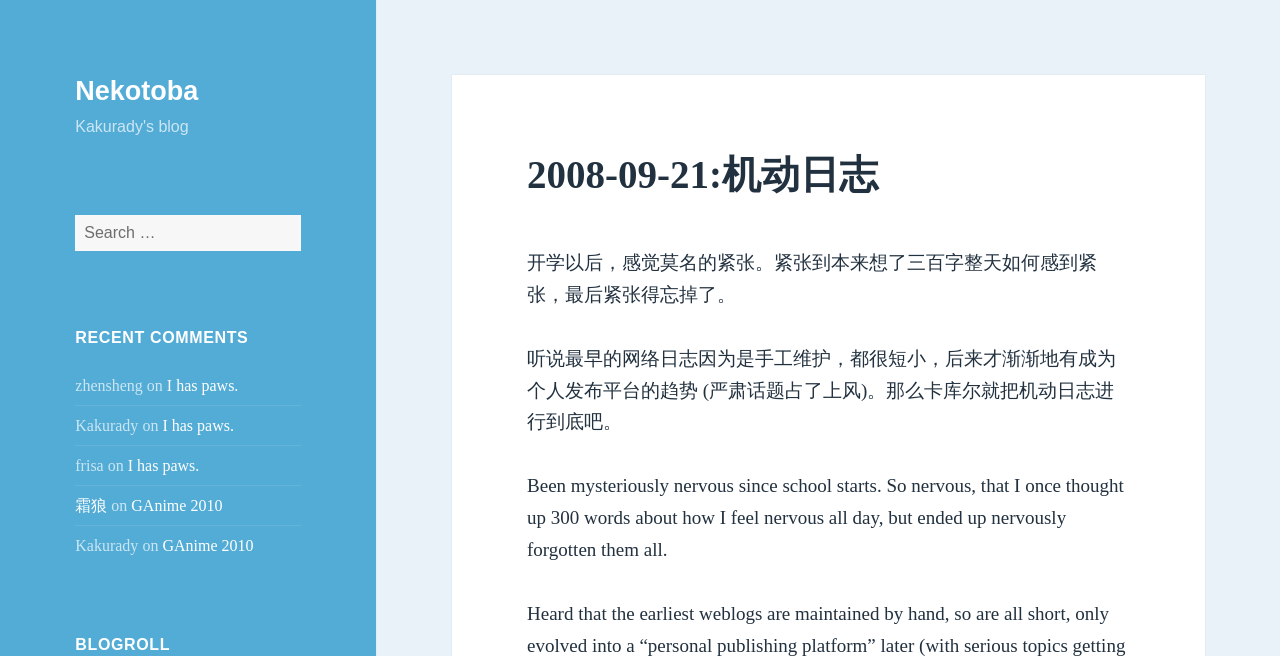Please identify the bounding box coordinates of the element I should click to complete this instruction: 'View the recent comment from 'zhensheng''. The coordinates should be given as four float numbers between 0 and 1, like this: [left, top, right, bottom].

[0.059, 0.574, 0.112, 0.6]